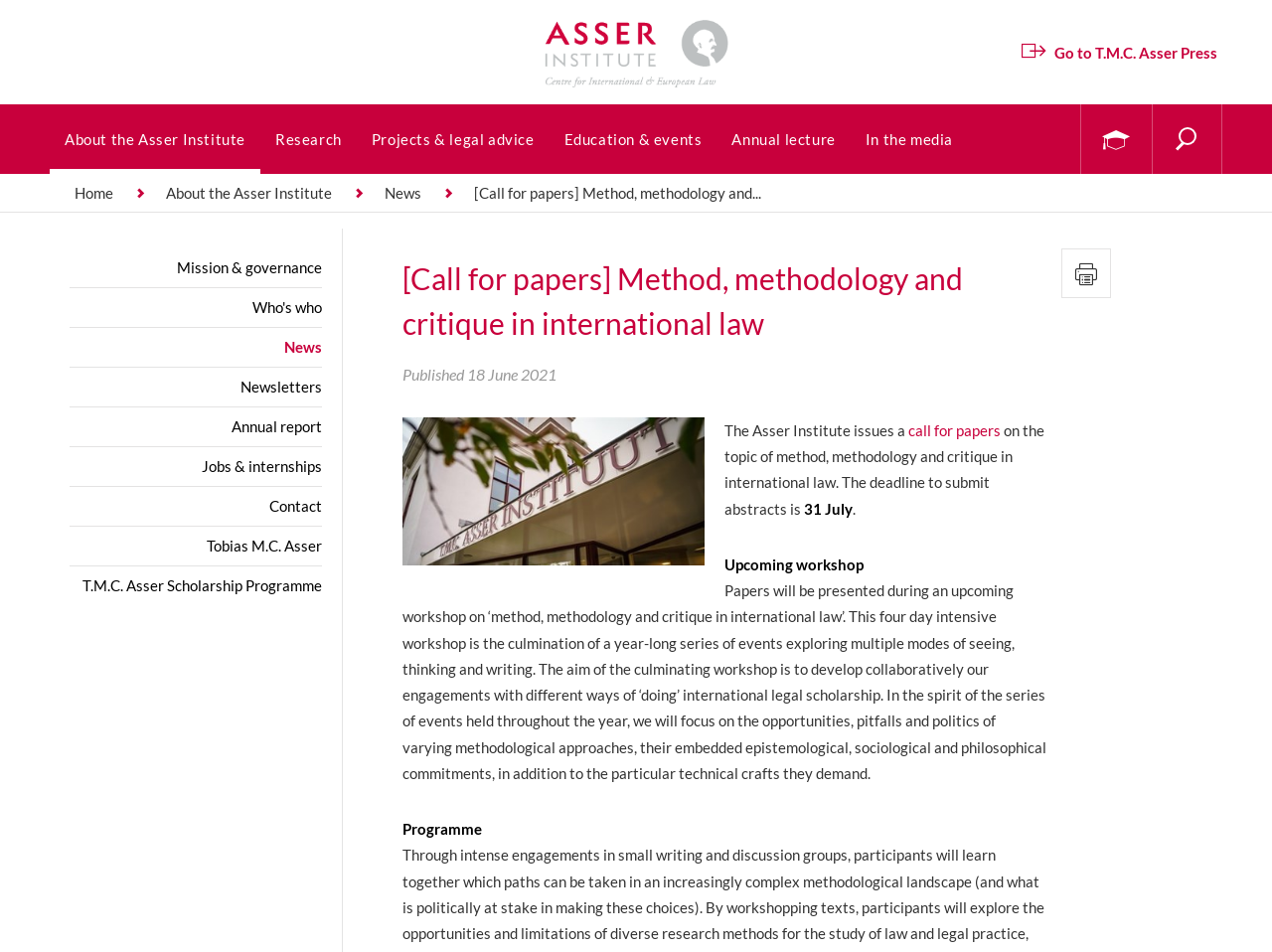Identify the bounding box coordinates of the part that should be clicked to carry out this instruction: "Click the 'HOME' link".

None